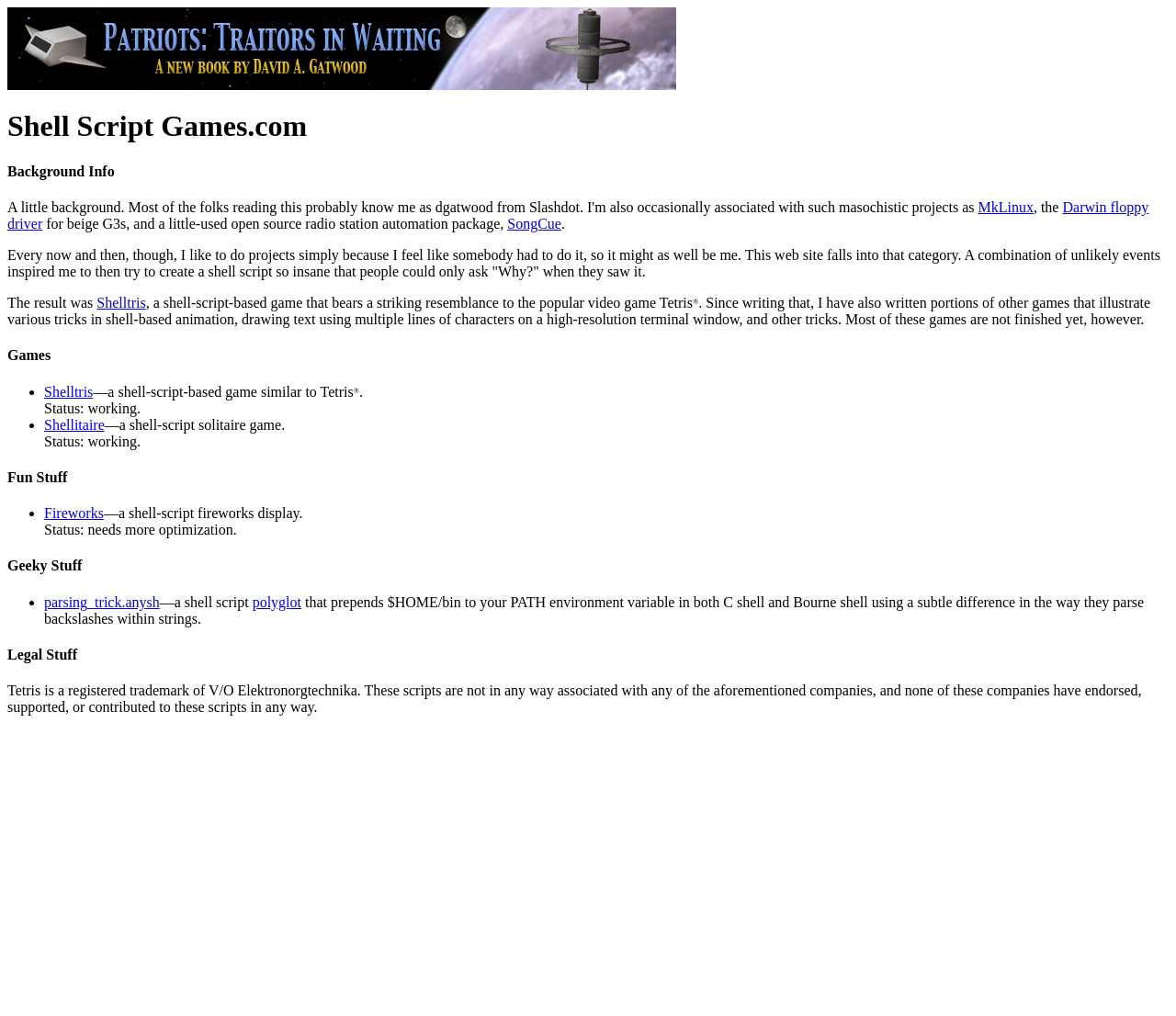Using floating point numbers between 0 and 1, provide the bounding box coordinates in the format (top-left x, top-left y, bottom-right x, bottom-right y). Locate the UI element described here: Shelltris

[0.038, 0.378, 0.079, 0.393]